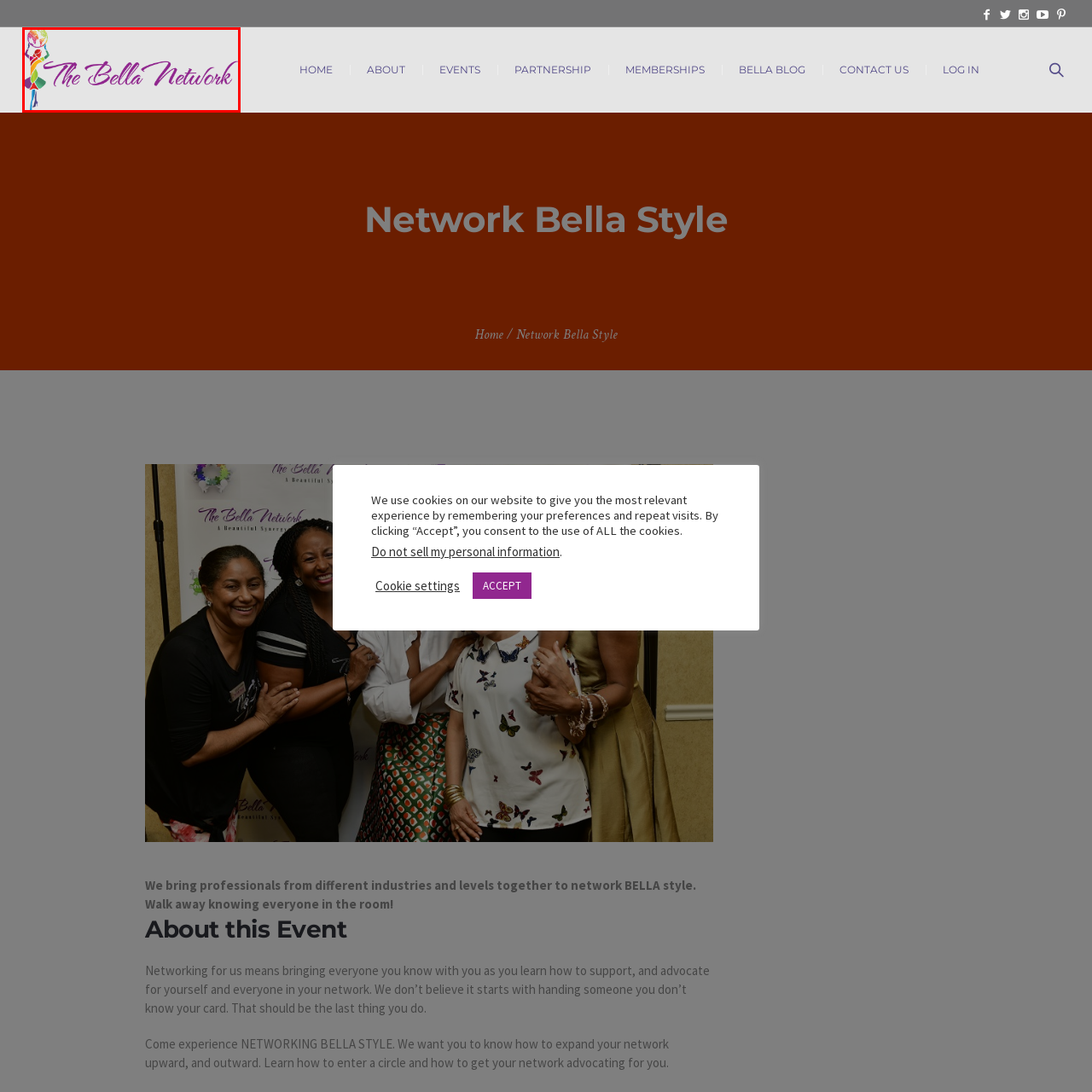Detail the features and components of the image inside the red outline.

The image features the logo of "The Bella Network," which captures the essence of a vibrant and inclusive community. The design showcases a graceful figure adorned in a colorful outfit that symbolizes diversity and empowerment, positioned alongside a globe. The name "The Bella Network" is elegantly displayed in a rich purple font, emphasizing creativity and sophistication. This logo conveys the organization's mission to connect professionals across various industries, promoting networking that is both meaningful and stylish. The overall aesthetic reflects a commitment to supporting and advocating for individuals in their personal and professional journeys.